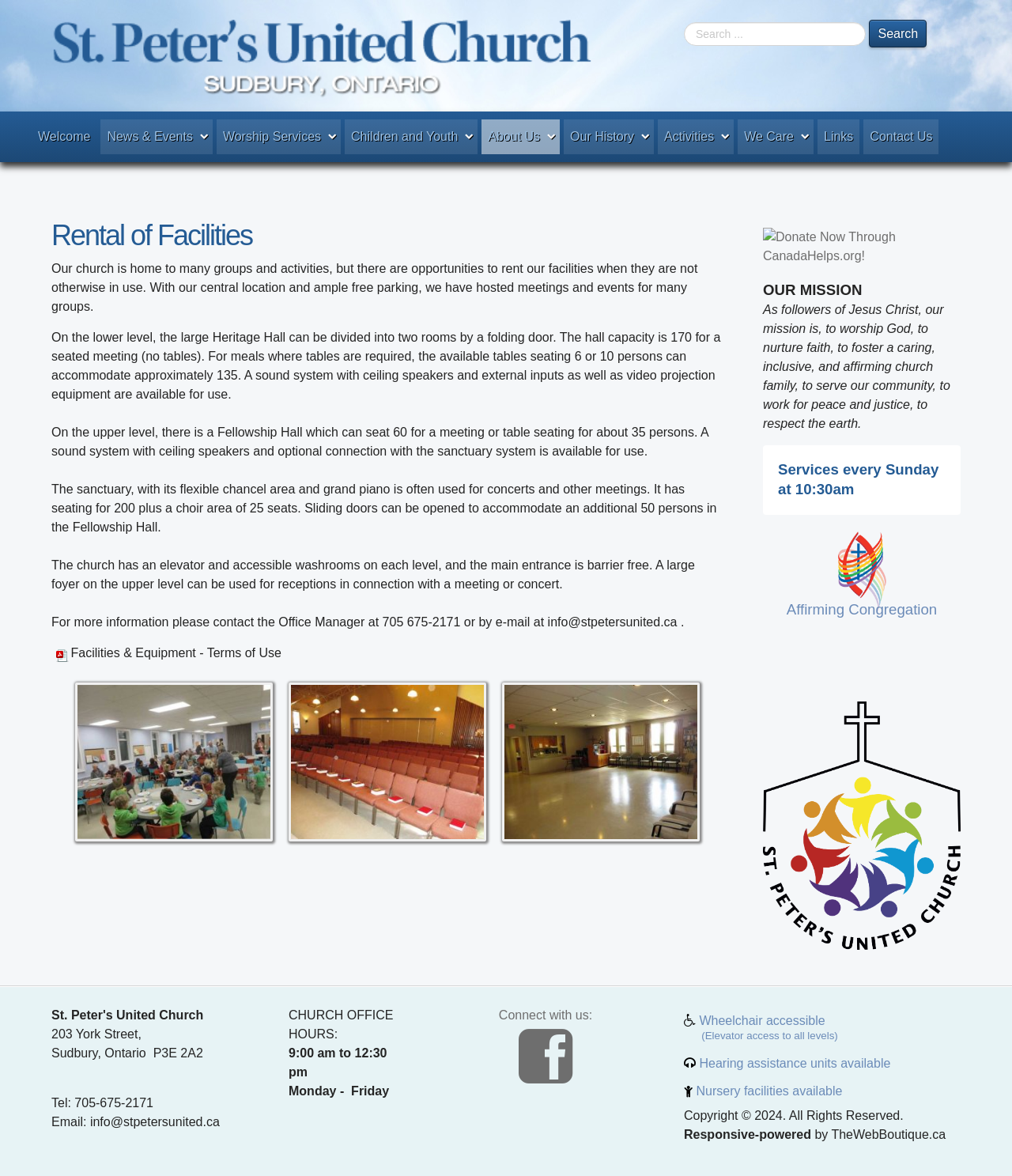Please pinpoint the bounding box coordinates for the region I should click to adhere to this instruction: "Donate Now Through CanadaHelps.org!".

[0.754, 0.202, 0.949, 0.213]